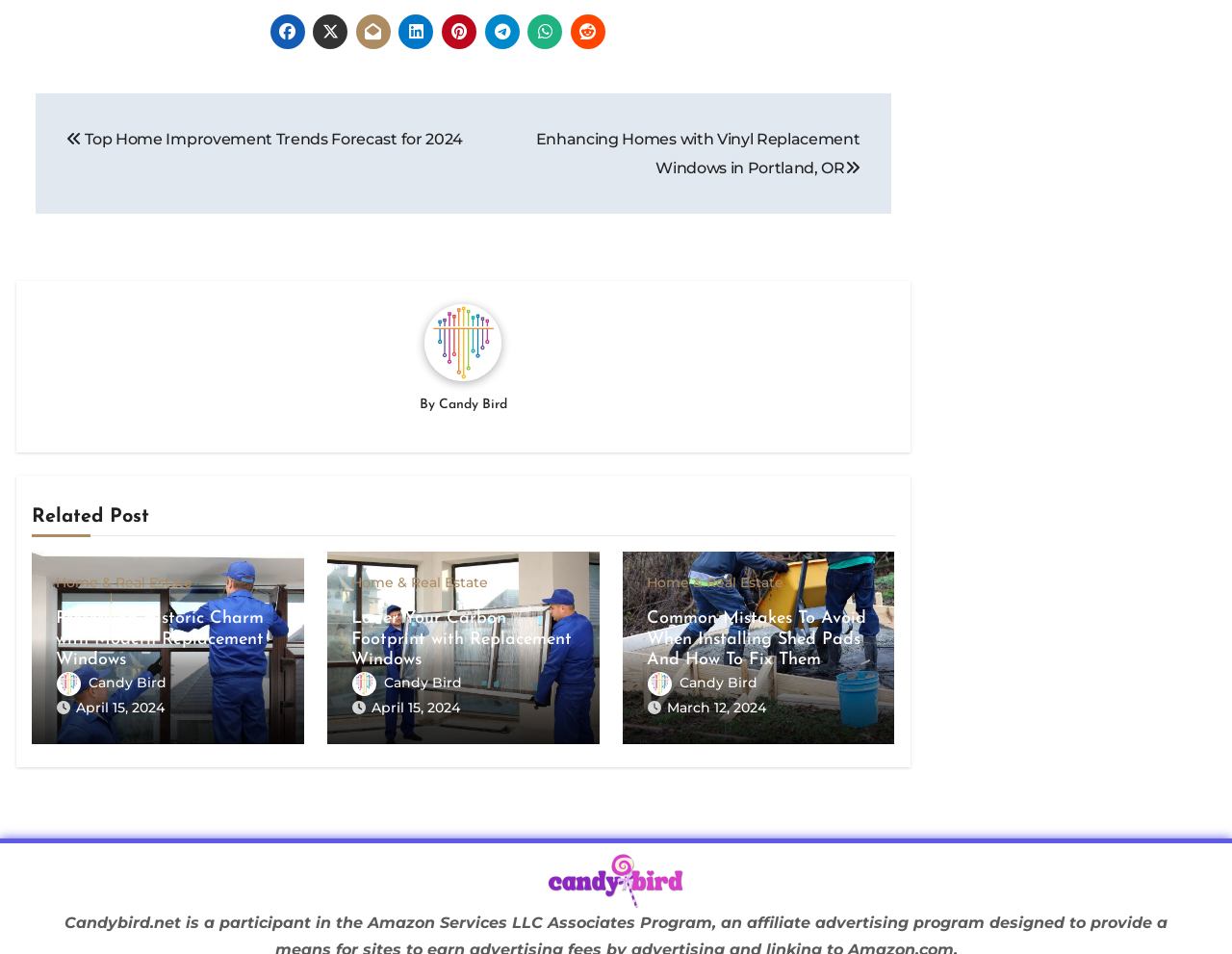Give a one-word or short phrase answer to this question: 
What is the date of the post 'Common Mistakes To Avoid When Installing Shed Pads And How To Fix Them'?

March 12, 2024